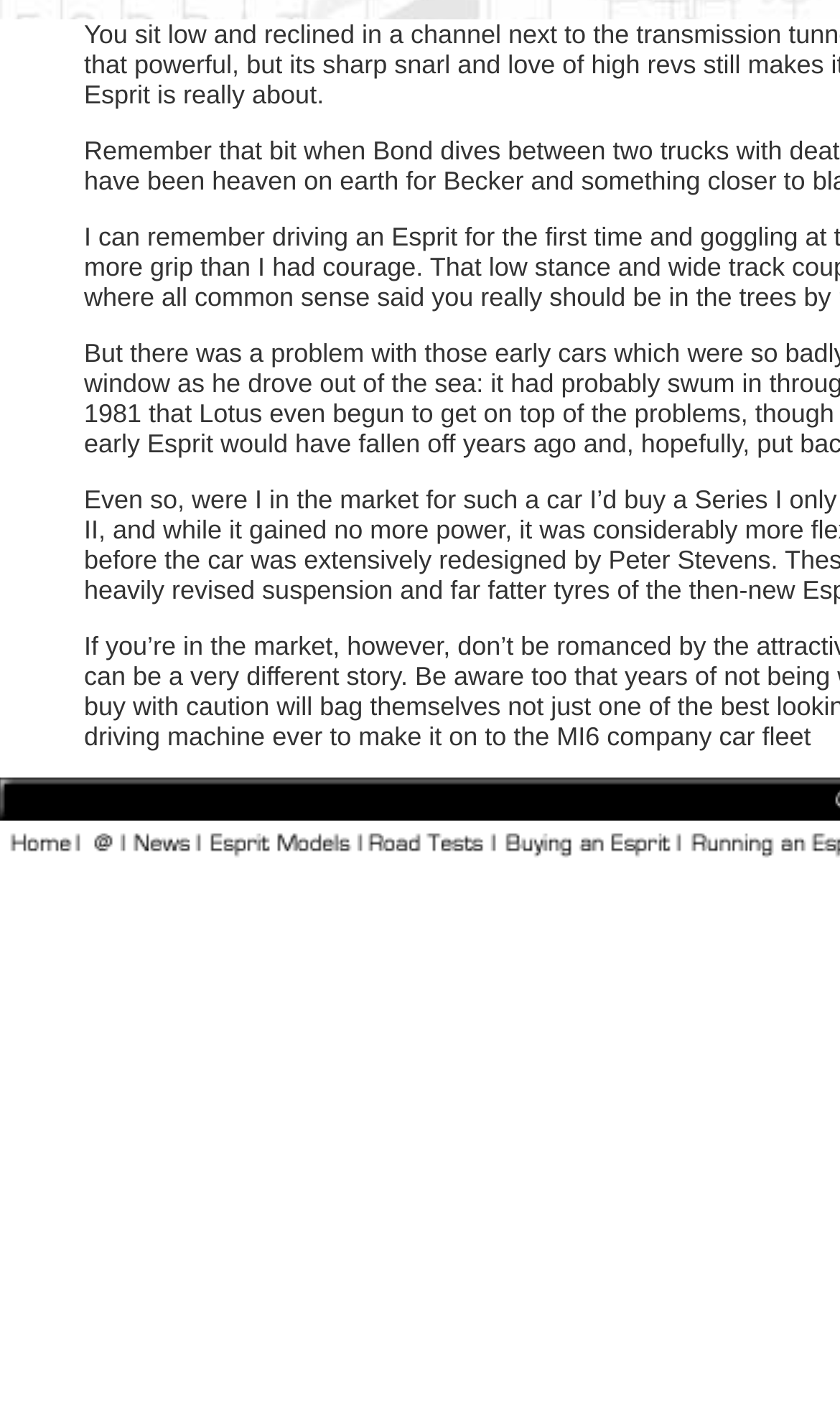Answer with a single word or phrase: 
Are all links on the webpage associated with an image?

yes